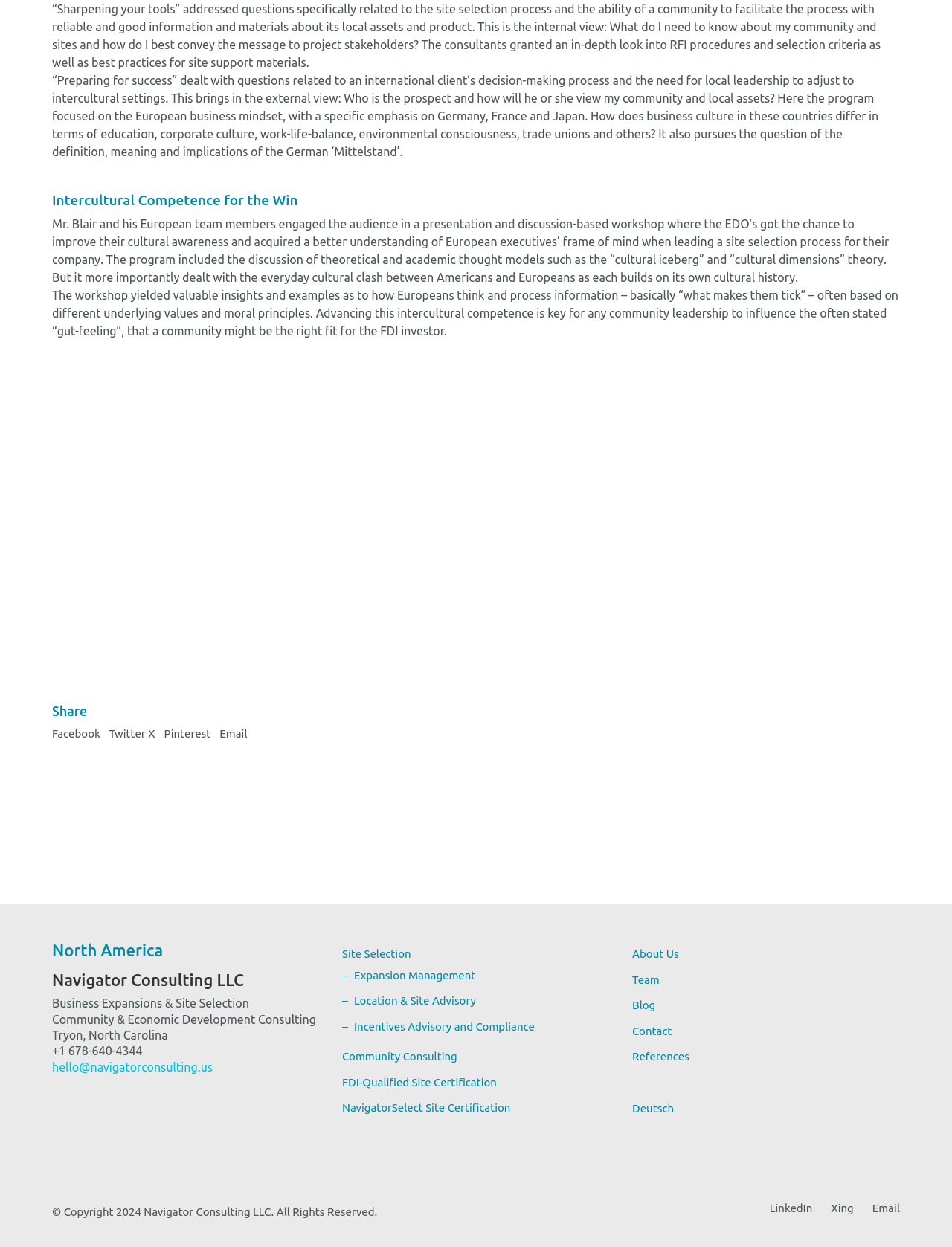Identify the bounding box coordinates of the clickable section necessary to follow the following instruction: "Visit LinkedIn page". The coordinates should be presented as four float numbers from 0 to 1, i.e., [left, top, right, bottom].

[0.808, 0.963, 0.853, 0.976]